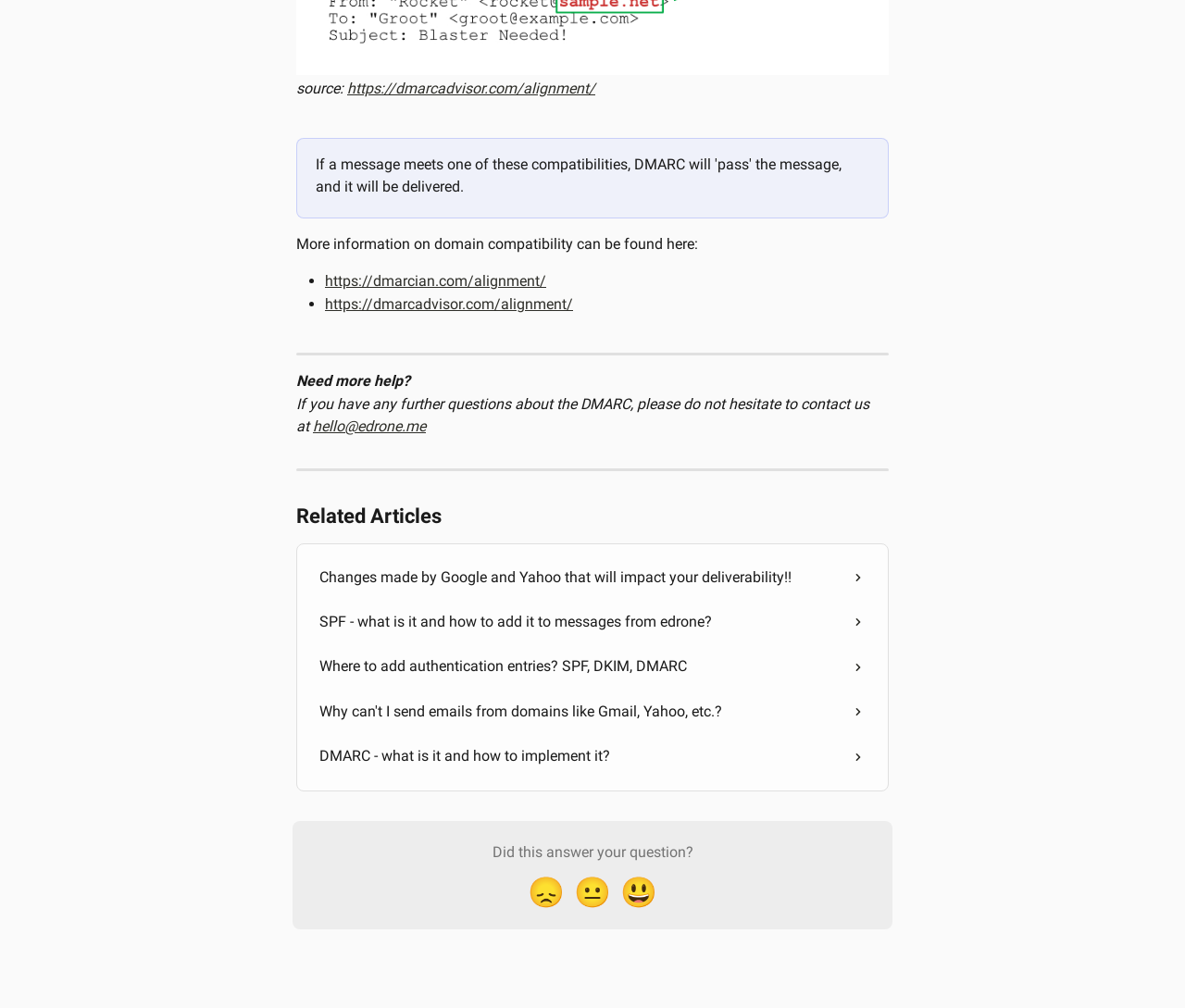What is the purpose of the links in the middle of the webpage?
Carefully examine the image and provide a detailed answer to the question.

The links in the middle of the webpage have texts such as 'More information on domain compatibility can be found here:' and 'https://dmarcian.com/alignment/'. These links are likely providing more information on domain compatibility, which is related to the topic of DMARC and email deliverability.